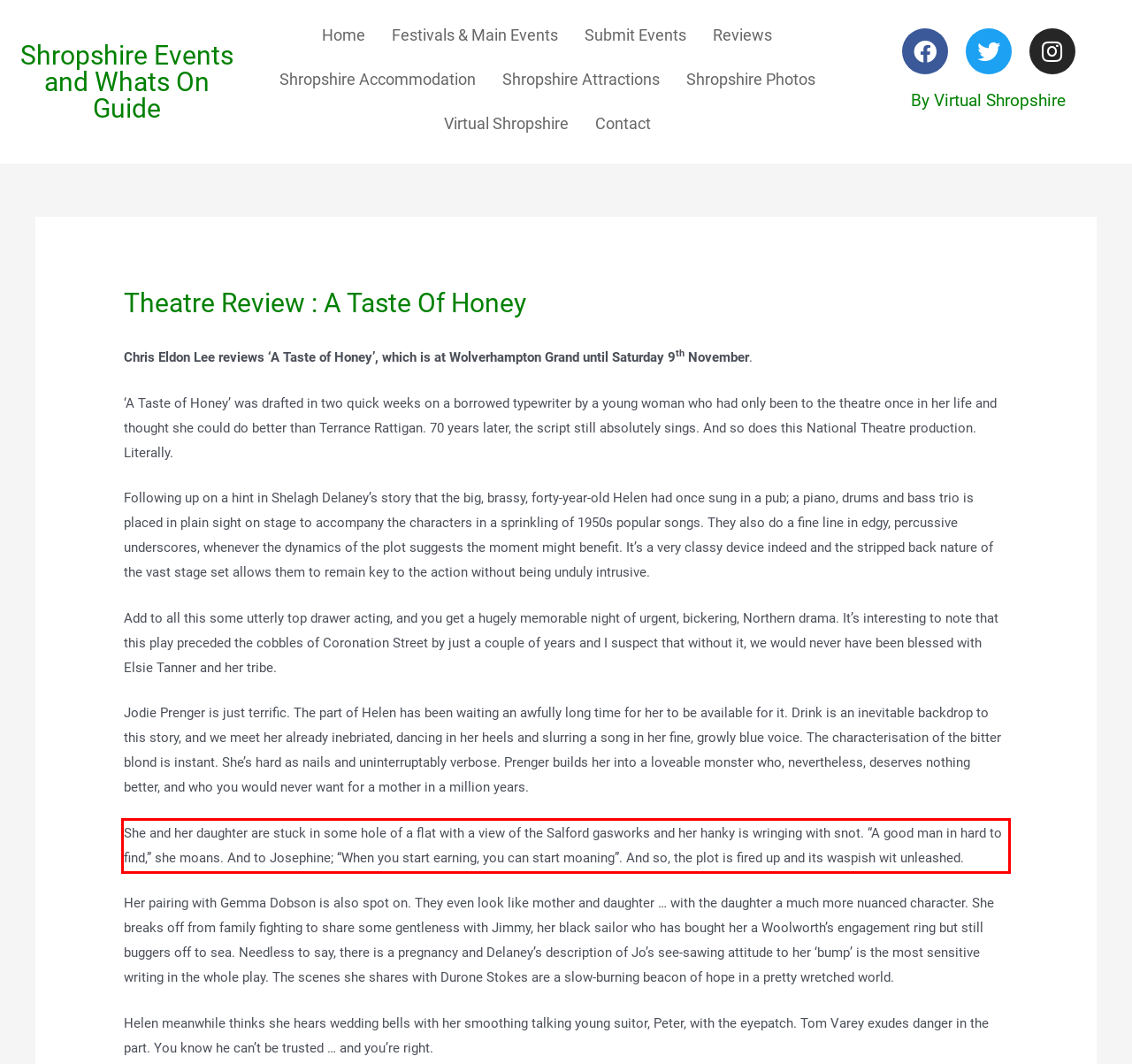Given a webpage screenshot, locate the red bounding box and extract the text content found inside it.

She and her daughter are stuck in some hole of a flat with a view of the Salford gasworks and her hanky is wringing with snot. “A good man in hard to find,” she moans. And to Josephine; “When you start earning, you can start moaning”. And so, the plot is fired up and its waspish wit unleashed.